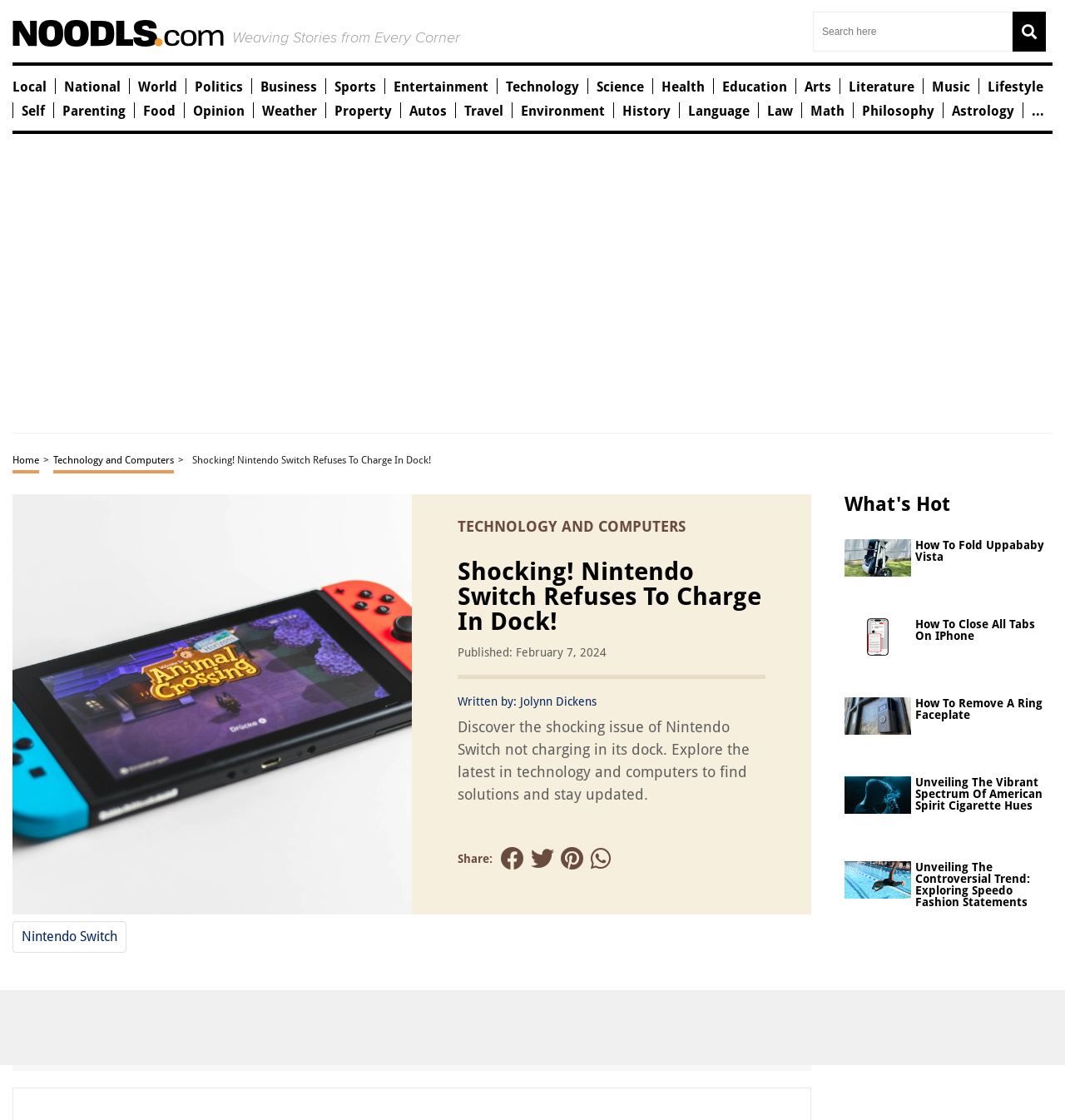How many categories are listed in the top navigation bar?
Could you give a comprehensive explanation in response to this question?

I counted the number of links in the top navigation bar, starting from 'Local' and ending at 'Lifestyle', and found a total of 17 categories.